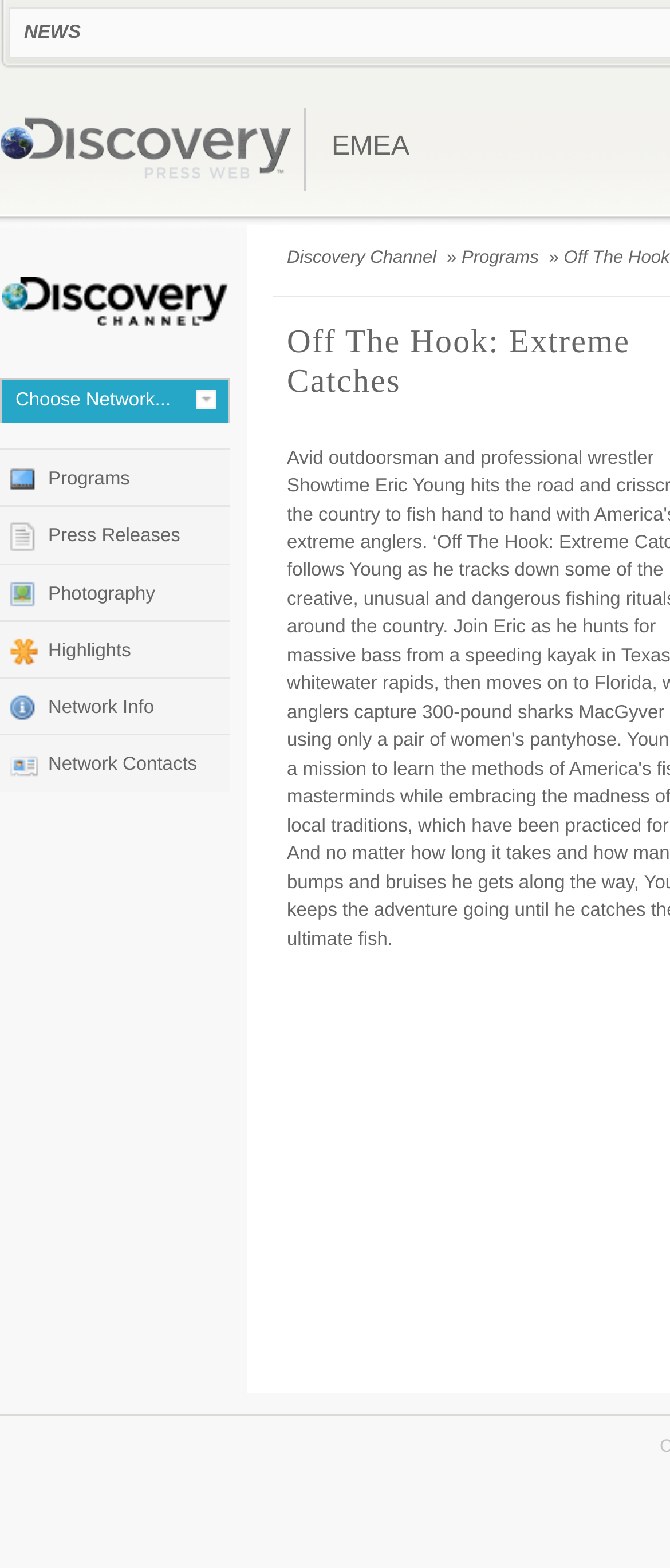Please answer the following question using a single word or phrase: 
What is the first heading on the webpage?

NEWS